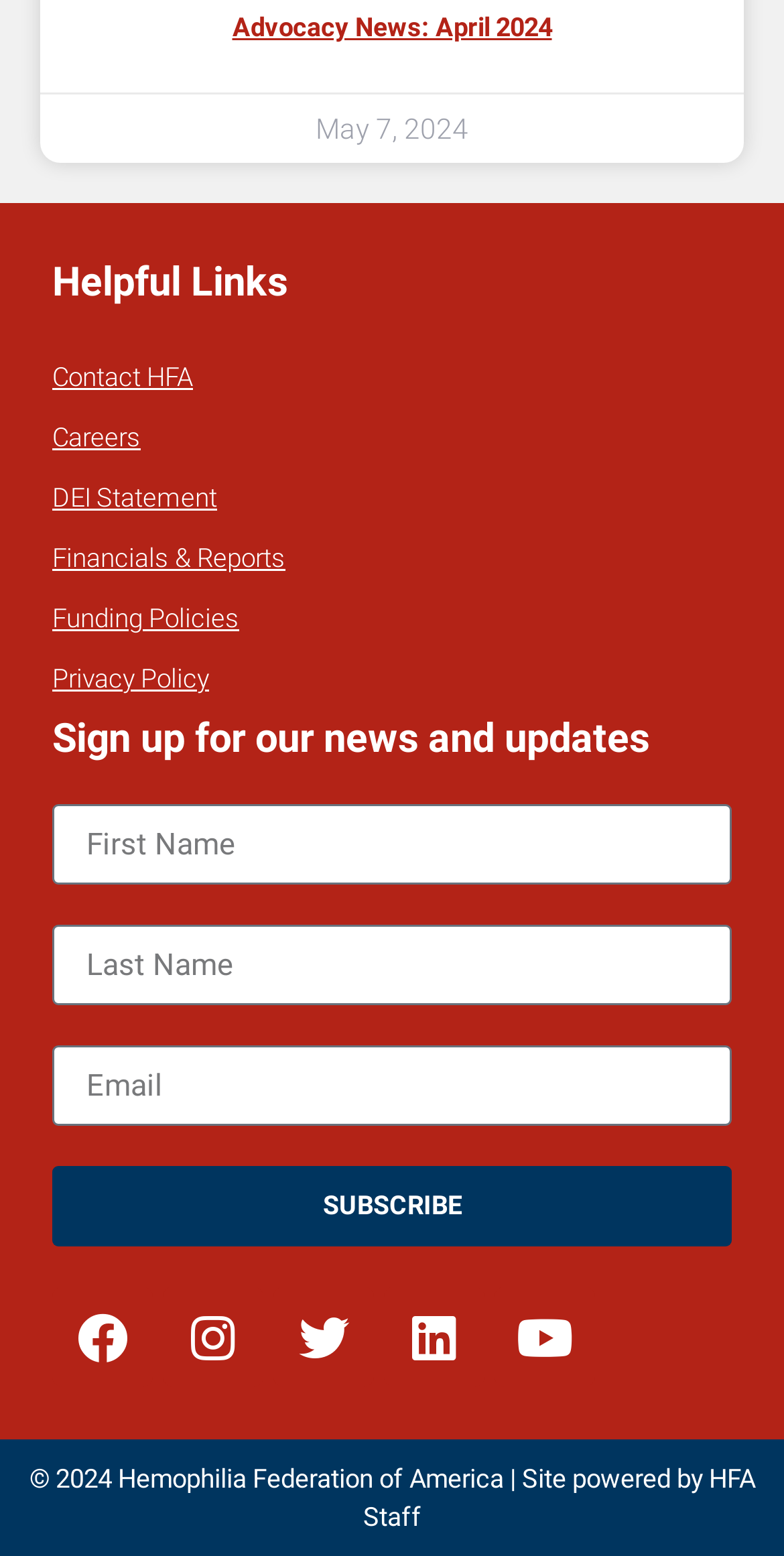Identify and provide the bounding box coordinates of the UI element described: "Facebook". The coordinates should be formatted as [left, top, right, bottom], with each number being a float between 0 and 1.

[0.067, 0.827, 0.195, 0.892]